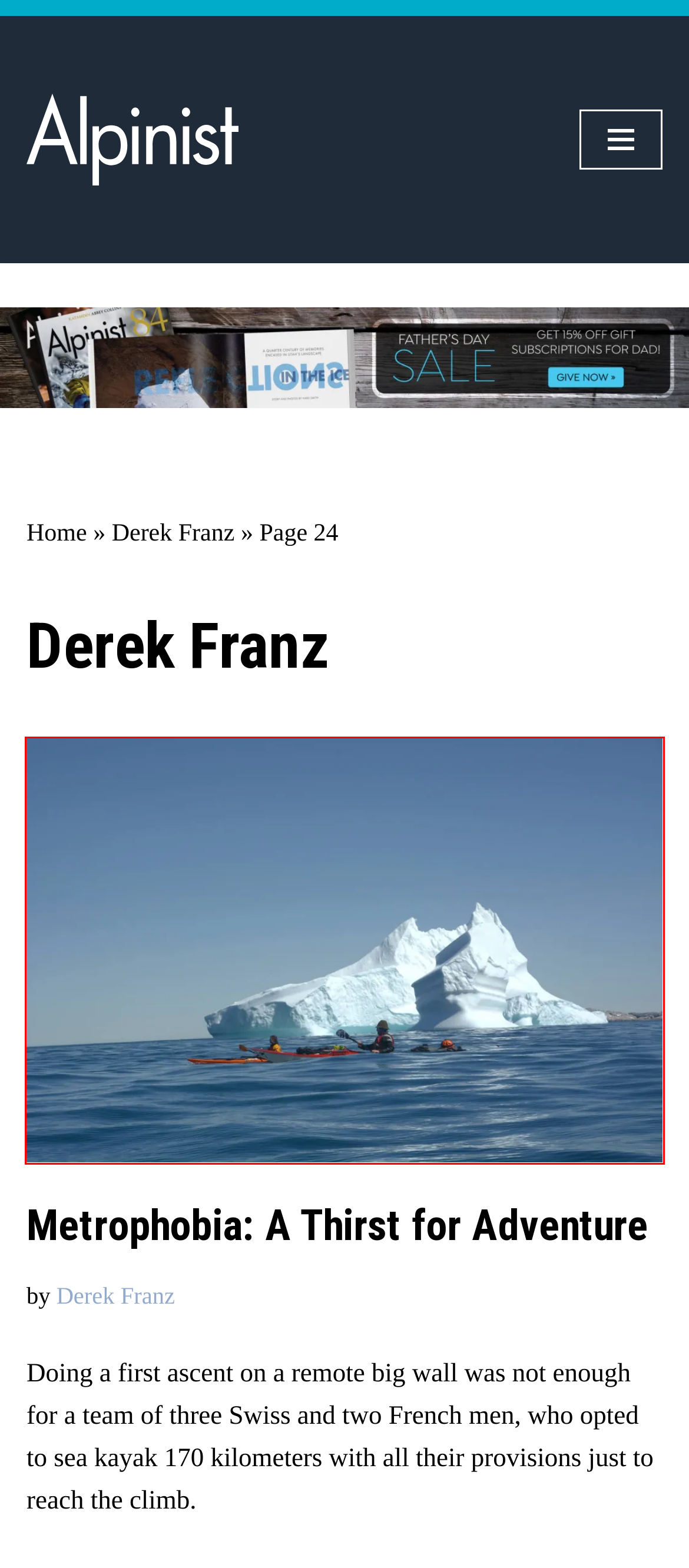You have a screenshot of a webpage with a red bounding box around a UI element. Determine which webpage description best matches the new webpage that results from clicking the element in the bounding box. Here are the candidates:
A. Subscribe to Alpinist Magazine - Alpinist
B. Cross Country Skier | The Journal of Nordic Skiing - Cross Country Skier
C. Alpinist - The Climbing Life
D. Derek Franz Archives - Alpinist
E. Adamson, Dempster Remembered for Love, Tenacity - Alpinist
F. Privacy Policy - Alpinist
G. Metrophobia: A Thirst for Adventure - Alpinist
H. Derek Franz, Author at Alpinist

G